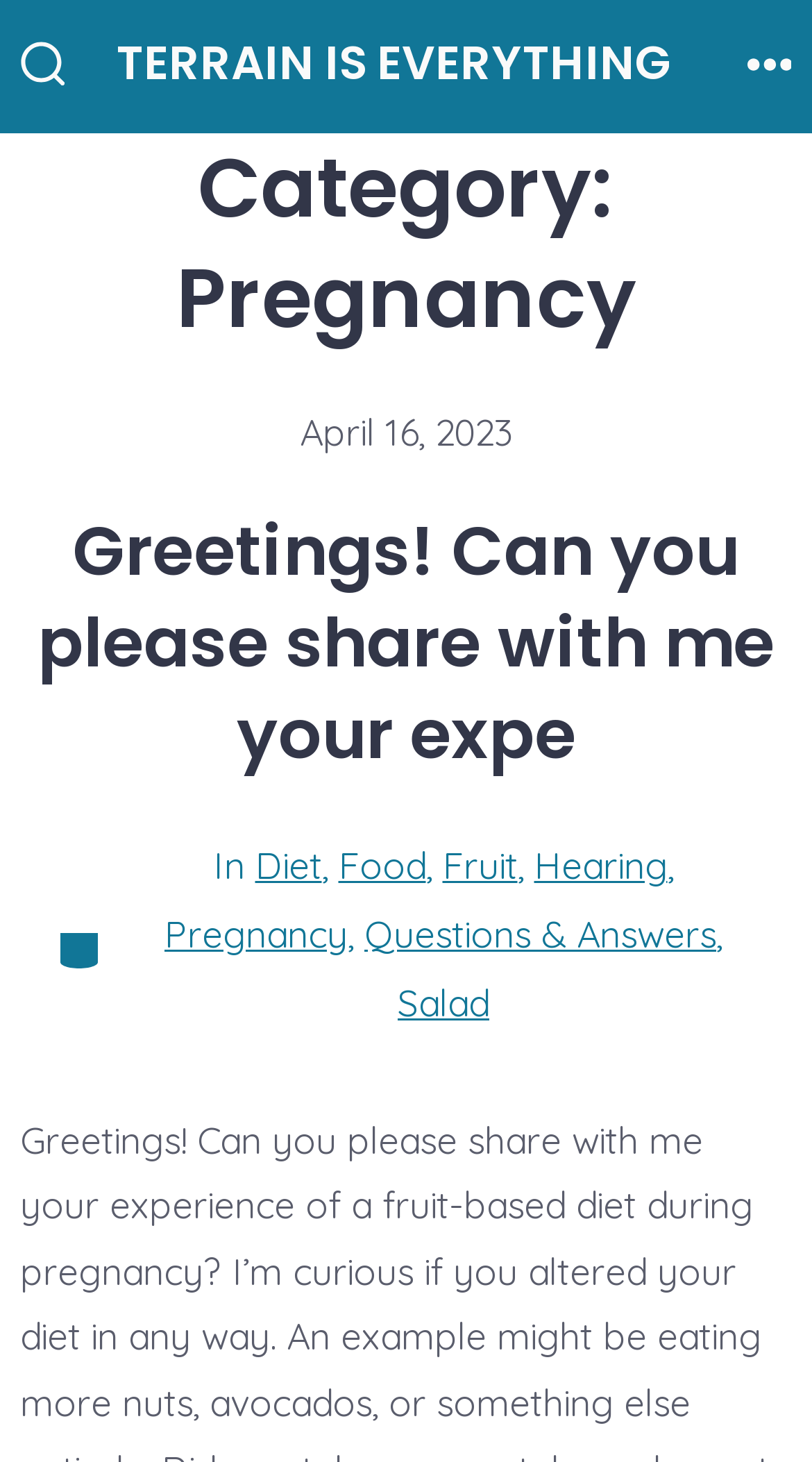Please determine the bounding box coordinates of the element's region to click in order to carry out the following instruction: "Click the link to view salad recipes for pregnant women". The coordinates should be four float numbers between 0 and 1, i.e., [left, top, right, bottom].

[0.49, 0.673, 0.603, 0.698]